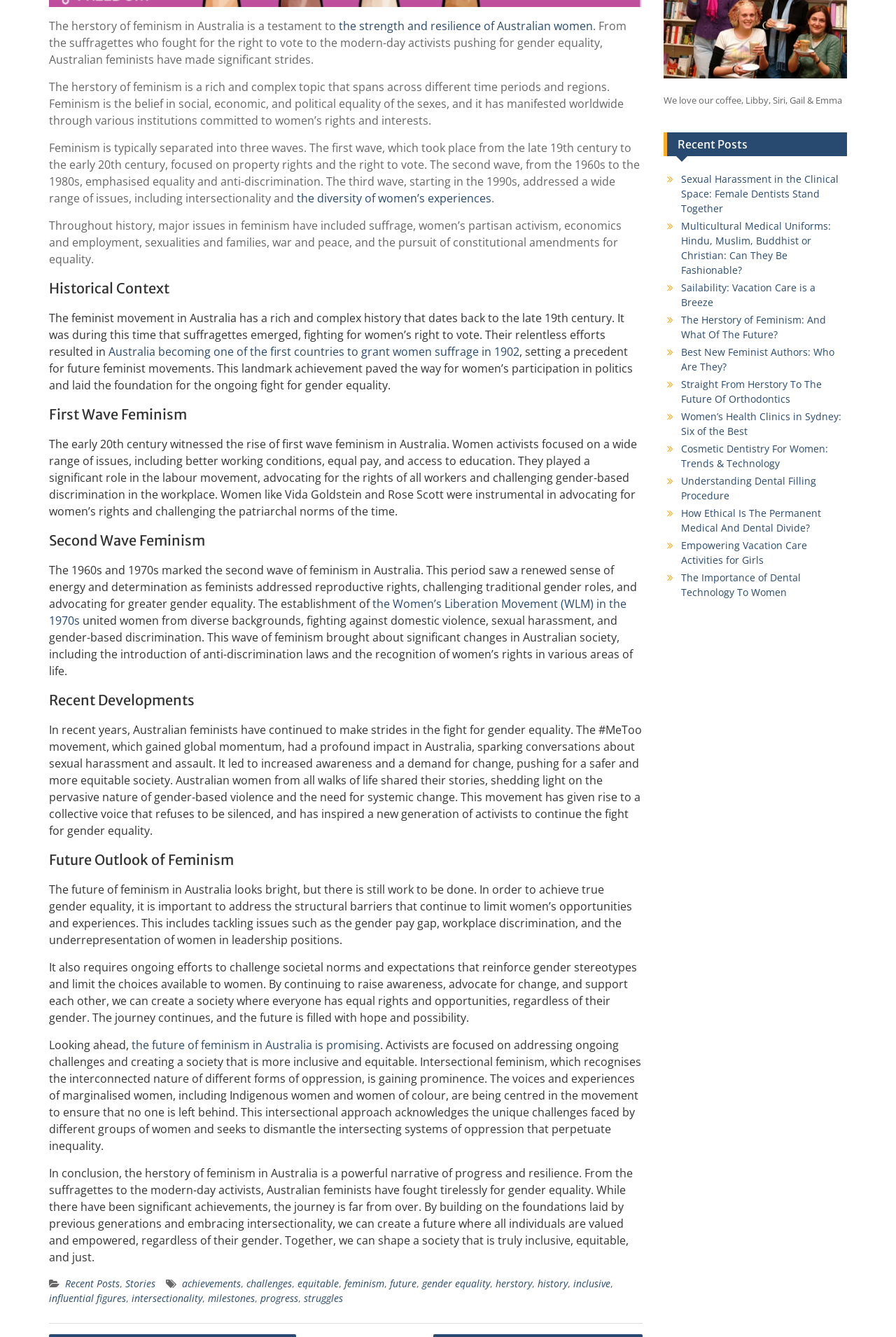Please find the bounding box coordinates for the clickable element needed to perform this instruction: "explore the recent posts".

[0.74, 0.099, 0.945, 0.117]